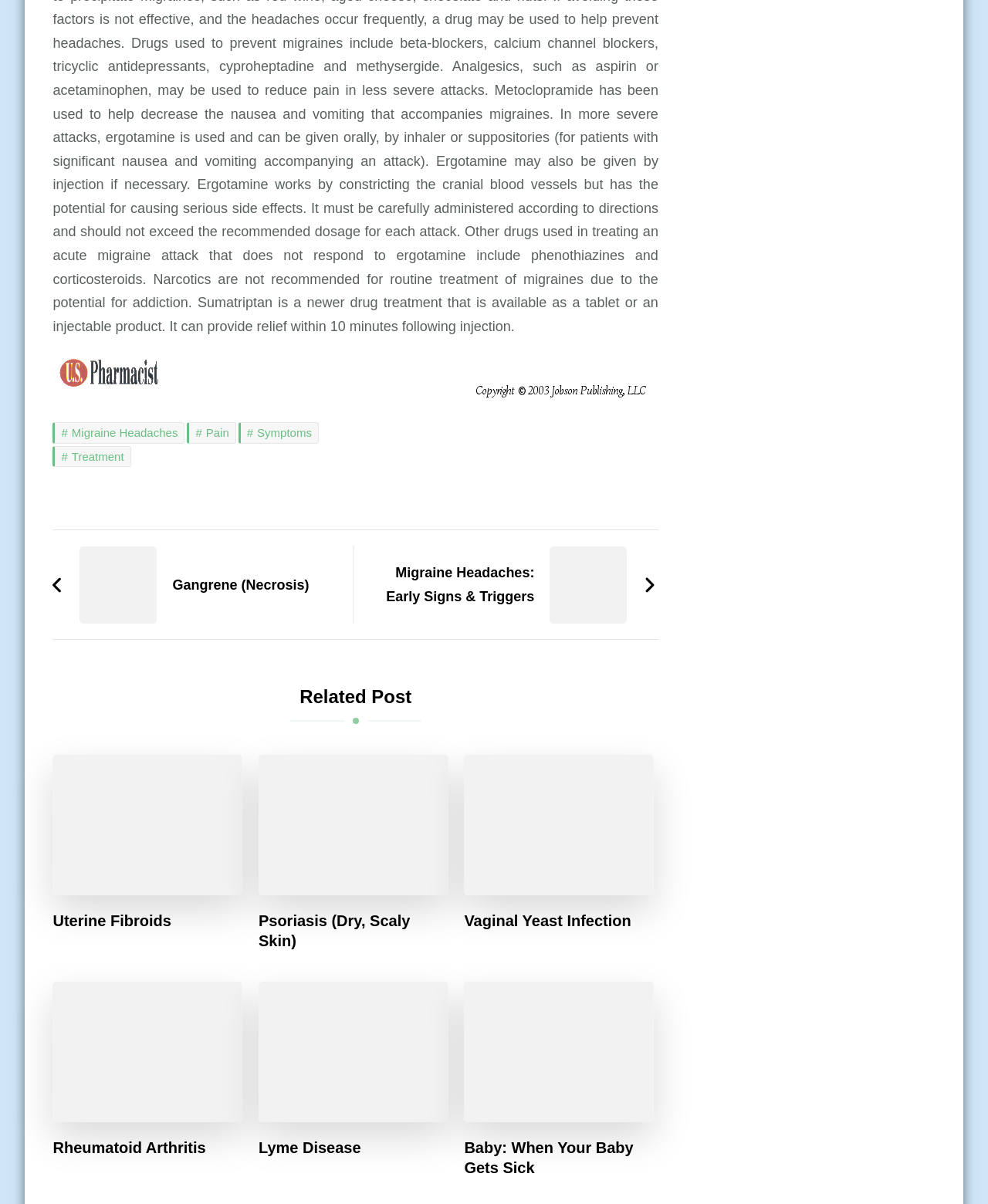Can you provide the bounding box coordinates for the element that should be clicked to implement the instruction: "Explore the topic of Psoriasis (Dry, Scaly Skin)"?

[0.262, 0.757, 0.454, 0.79]